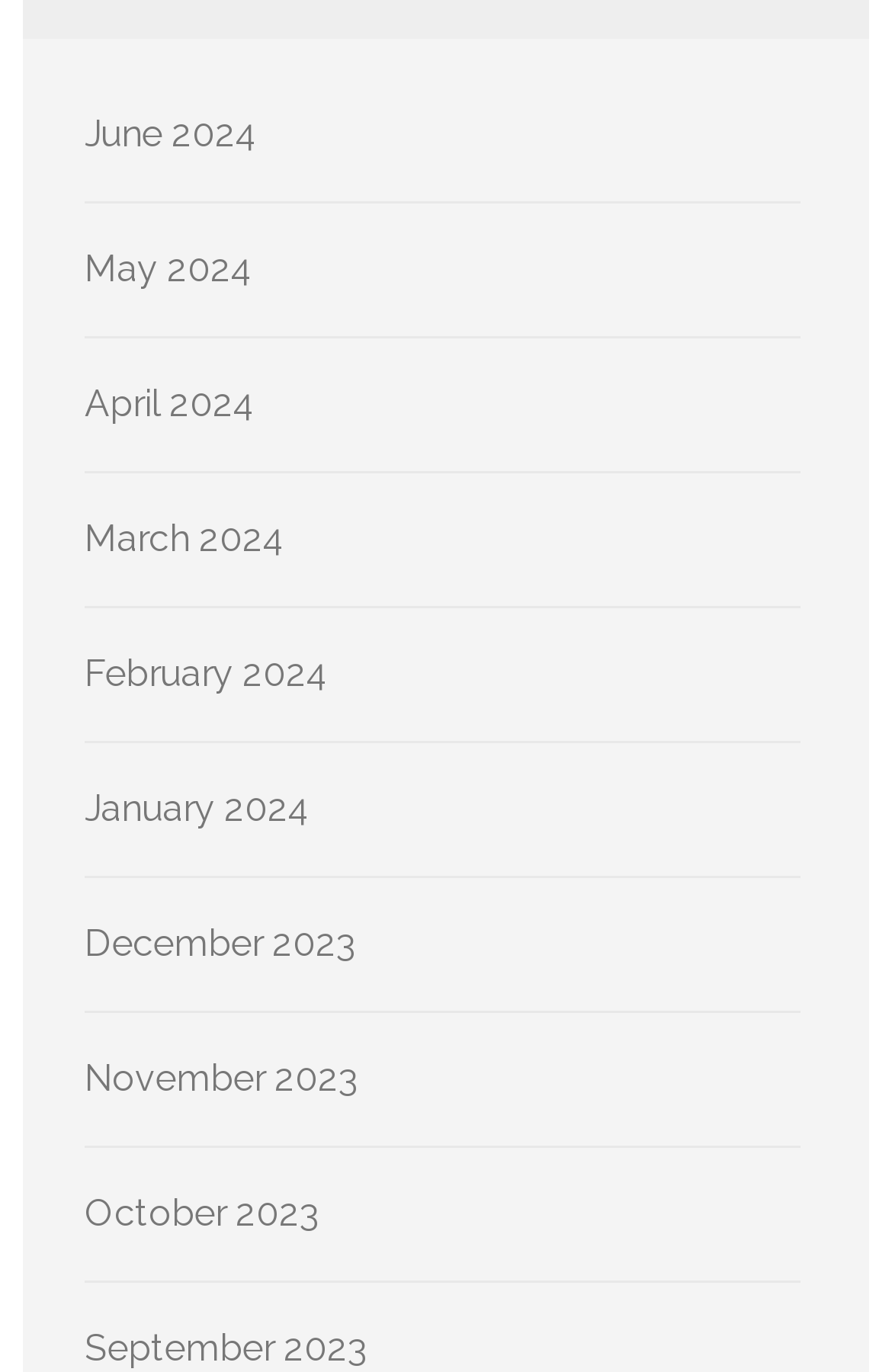Predict the bounding box coordinates of the UI element that matches this description: "September 2023". The coordinates should be in the format [left, top, right, bottom] with each value between 0 and 1.

[0.095, 0.967, 0.413, 0.998]